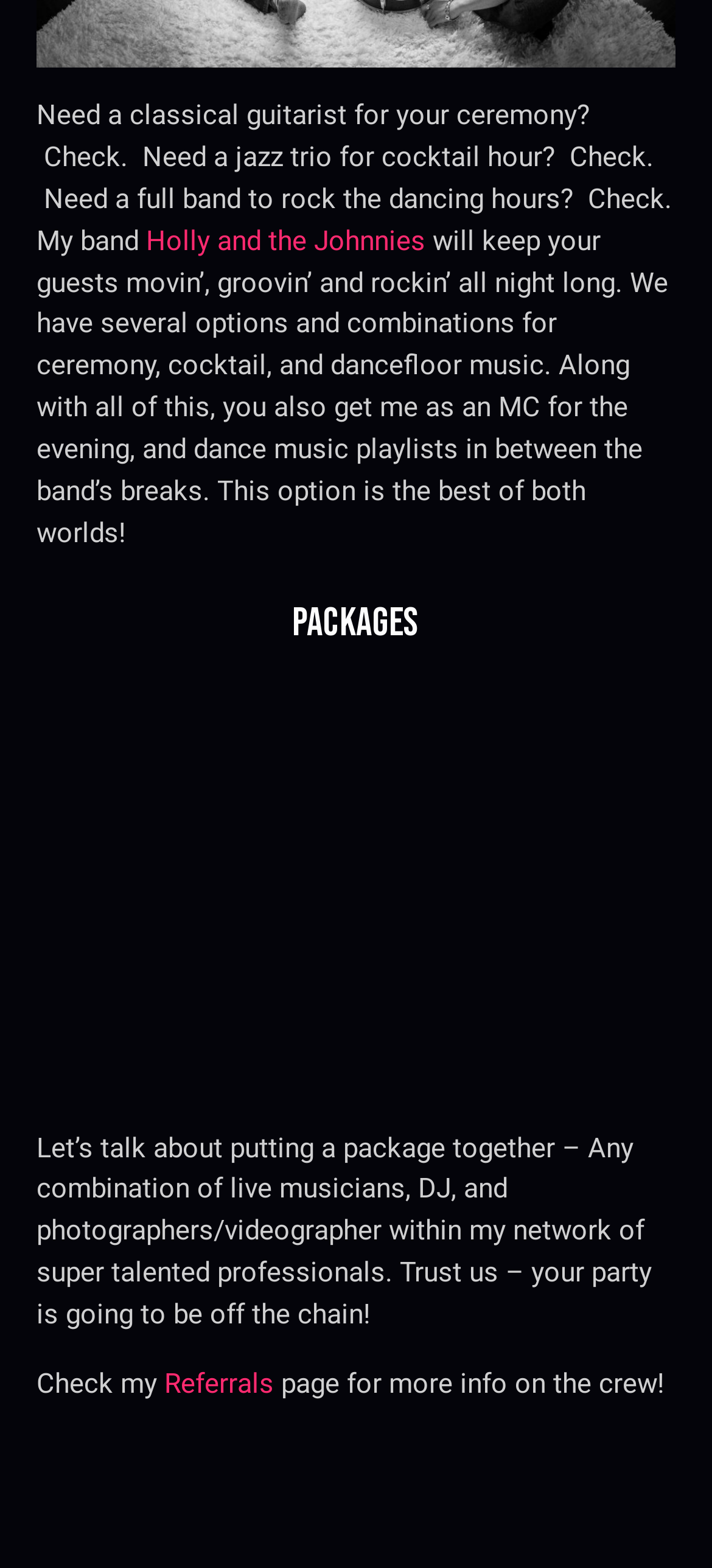Reply to the question with a single word or phrase:
What is included in the music packages?

Live musicians, DJ, and photographers/videographer